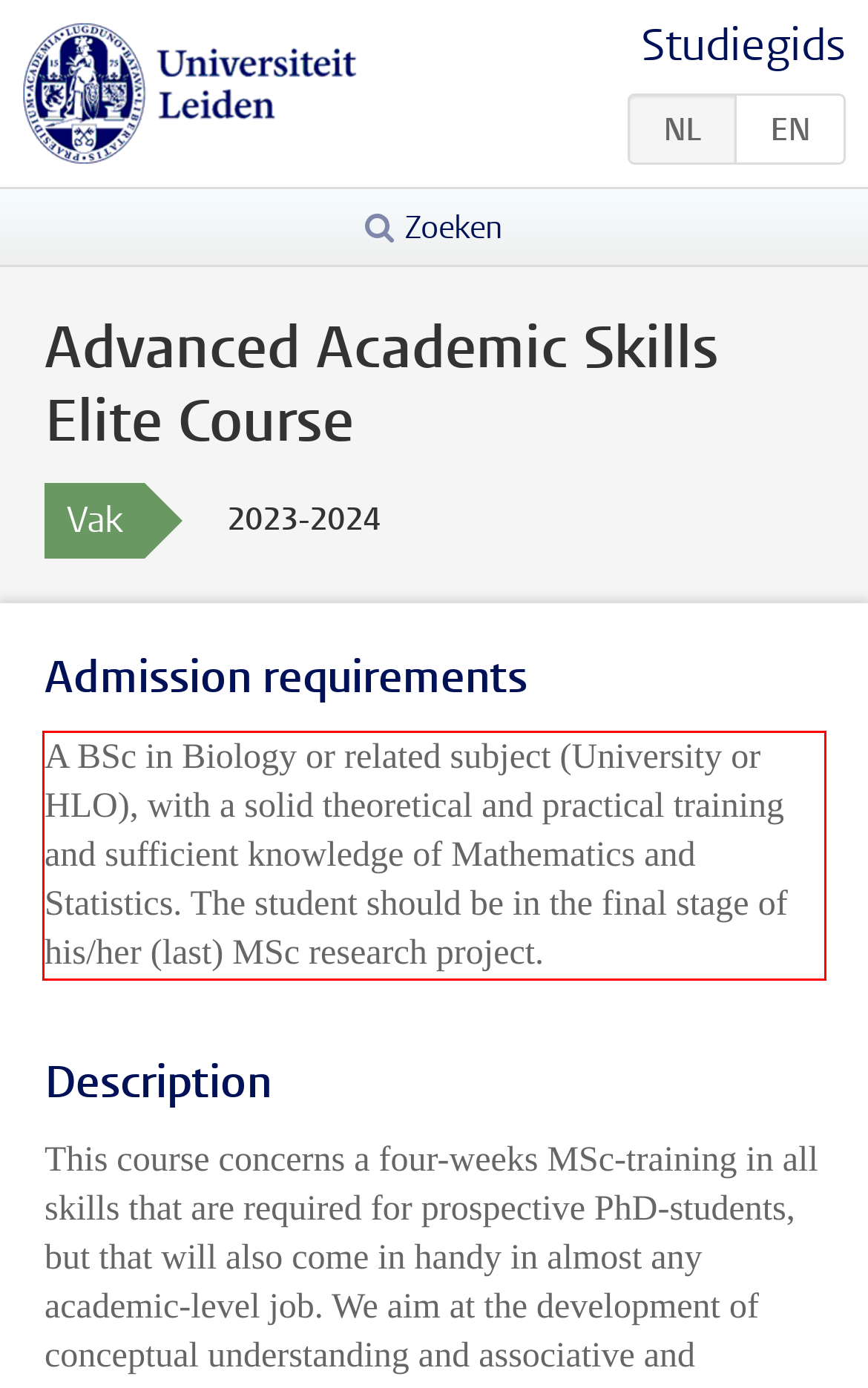Please extract the text content from the UI element enclosed by the red rectangle in the screenshot.

A BSc in Biology or related subject (University or HLO), with a solid theoretical and practical training and sufficient knowledge of Mathematics and Statistics. The student should be in the final stage of his/her (last) MSc research project.